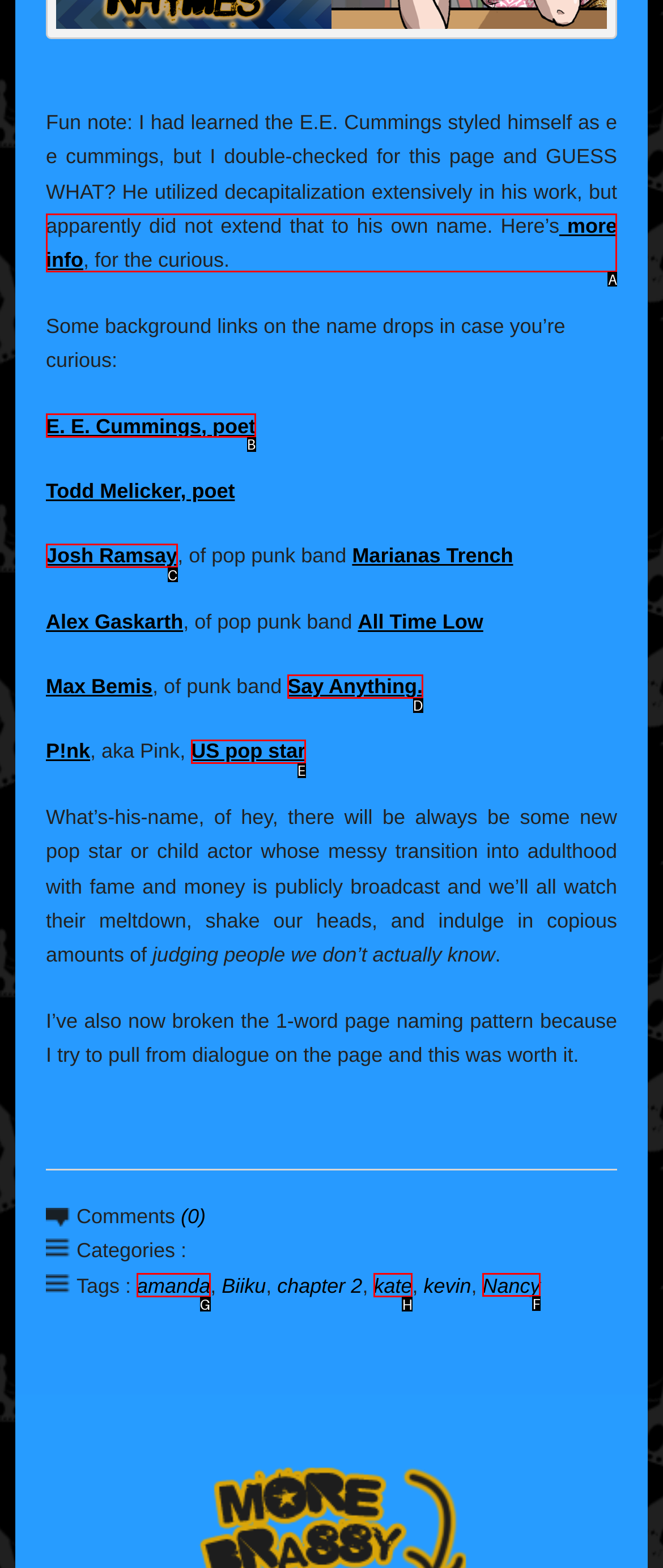Identify the correct UI element to click to follow this instruction: go to Nancy's page
Respond with the letter of the appropriate choice from the displayed options.

F